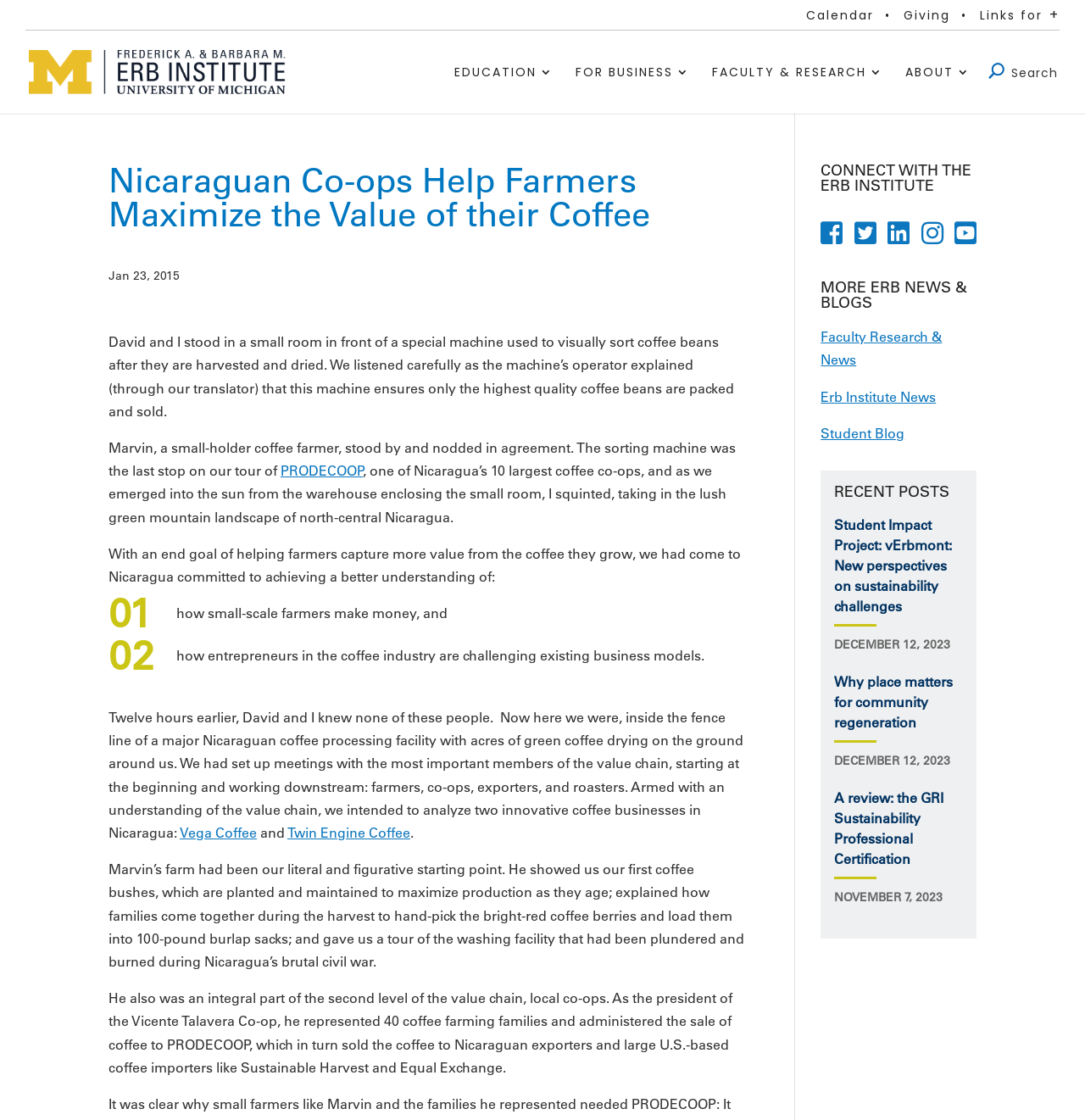Give a concise answer of one word or phrase to the question: 
What is the date of the blog post 'Student Impact Project: vErbmont: New perspectives on sustainability challenges'?

DECEMBER 12, 2023